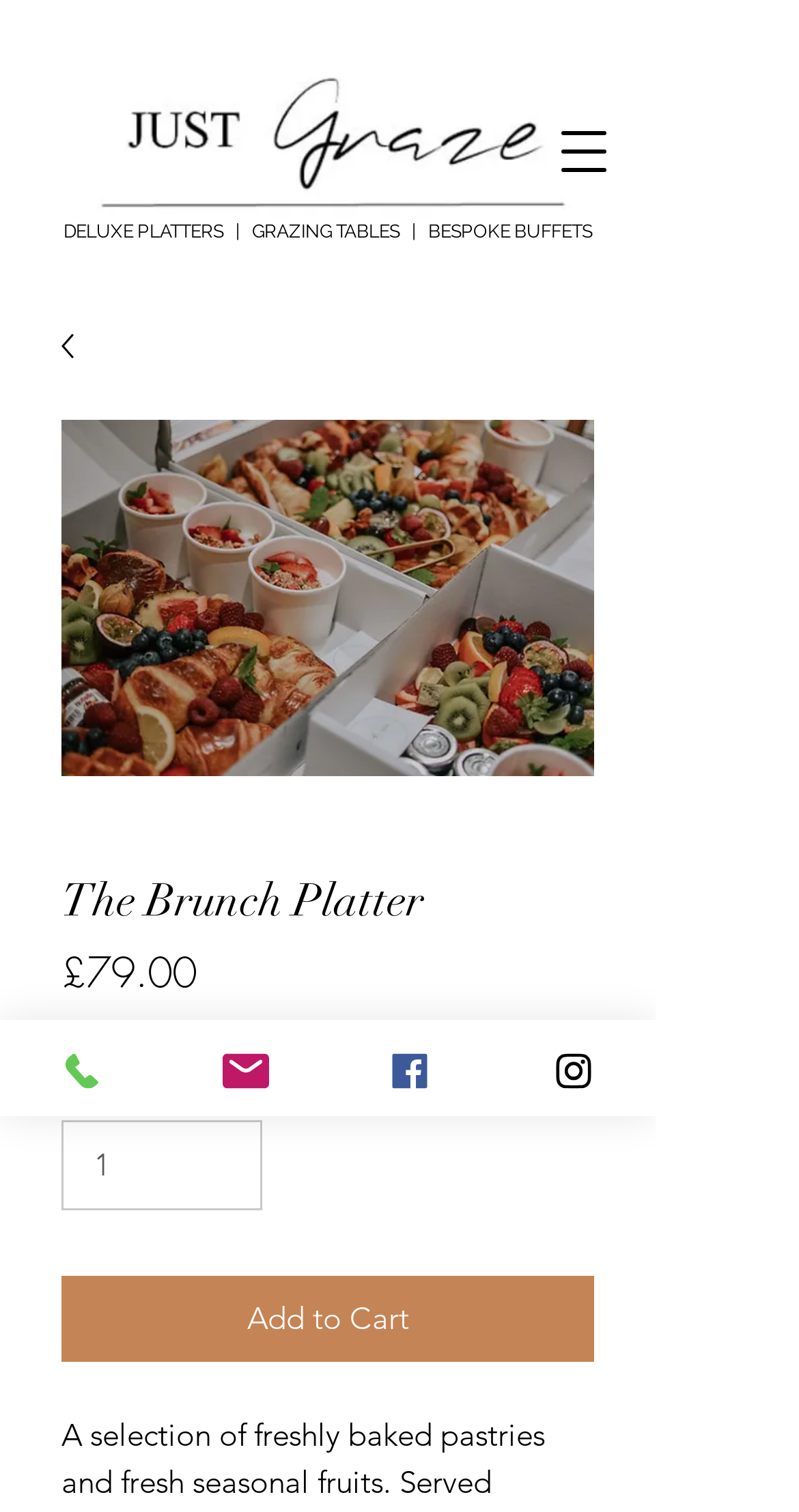How much does the platter cost?
Carefully analyze the image and provide a detailed answer to the question.

I found the price of the platter by looking at the StaticText element that says '£79.00' and is located below the heading element that says 'The Brunch Platter'.